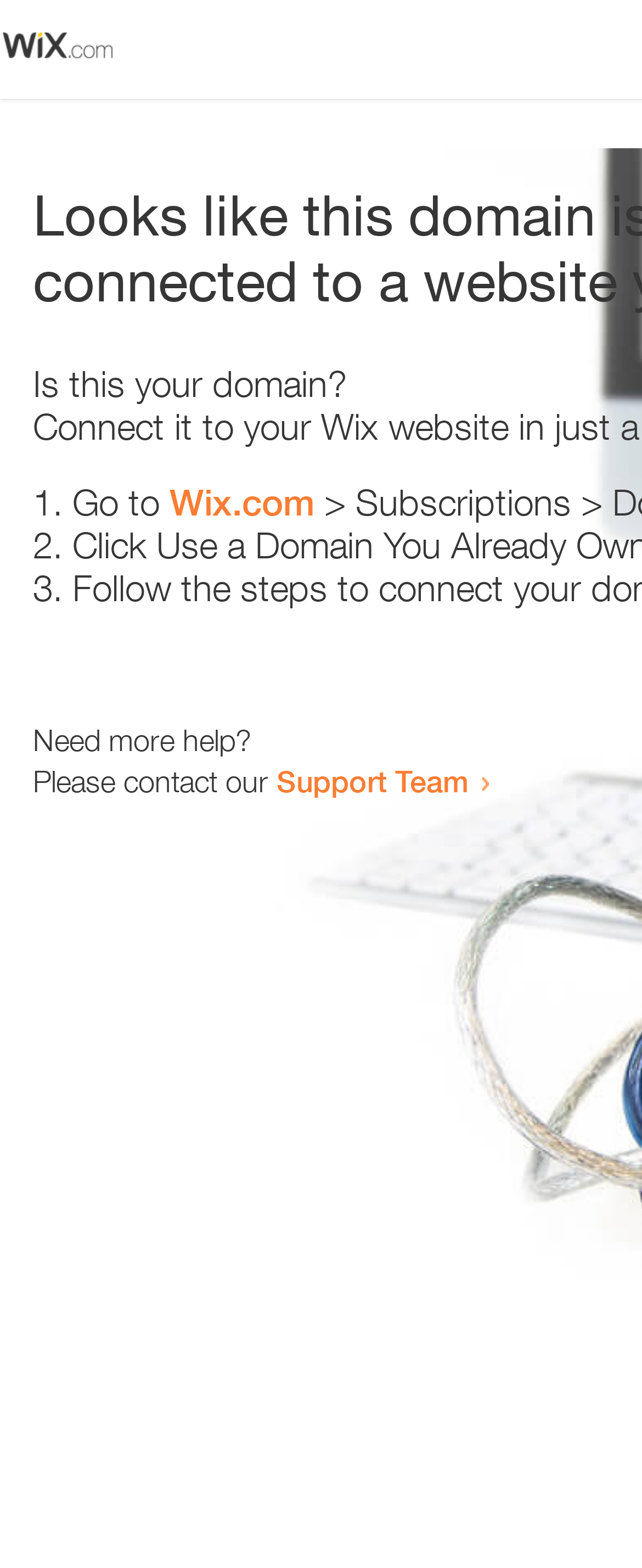How many list markers are present?
Using the image, respond with a single word or phrase.

3